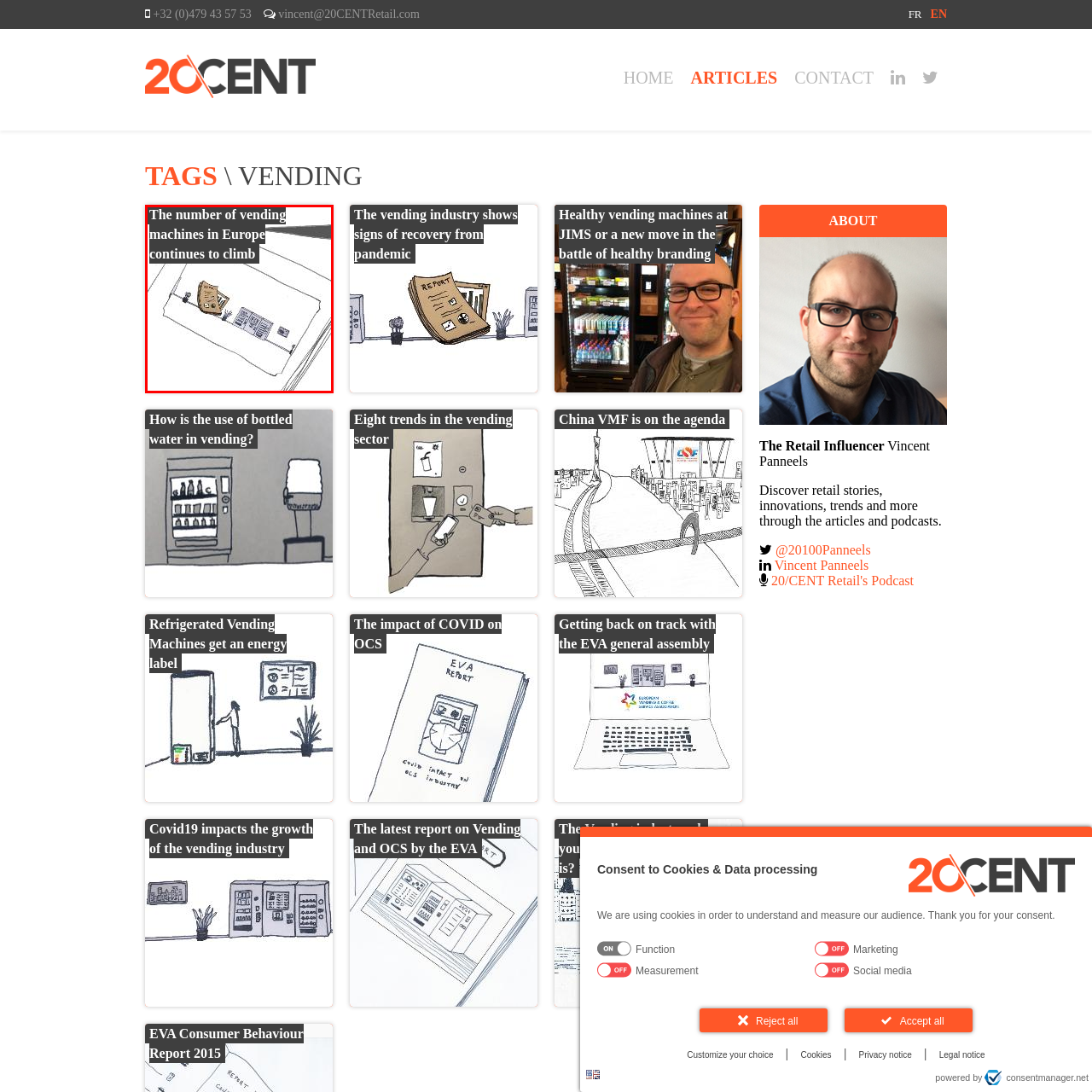Provide a thorough description of the scene depicted within the red bounding box.

The image depicts a stylized graphic related to the topic of vending machines, featuring an illustration of vending machine items, including a notepad and some product icons, set against a minimalist background. Superimposed on the image is the bold heading, "The number of vending machines in Europe continues to climb," which highlights a trend in the vending industry. This visual representation effectively captures the growing presence of vending machines across Europe, suggesting an increase in convenience and consumer options in the market. The overall design combines informative text with engaging imagery, making it appealing for readers interested in recent developments in the vending sector.